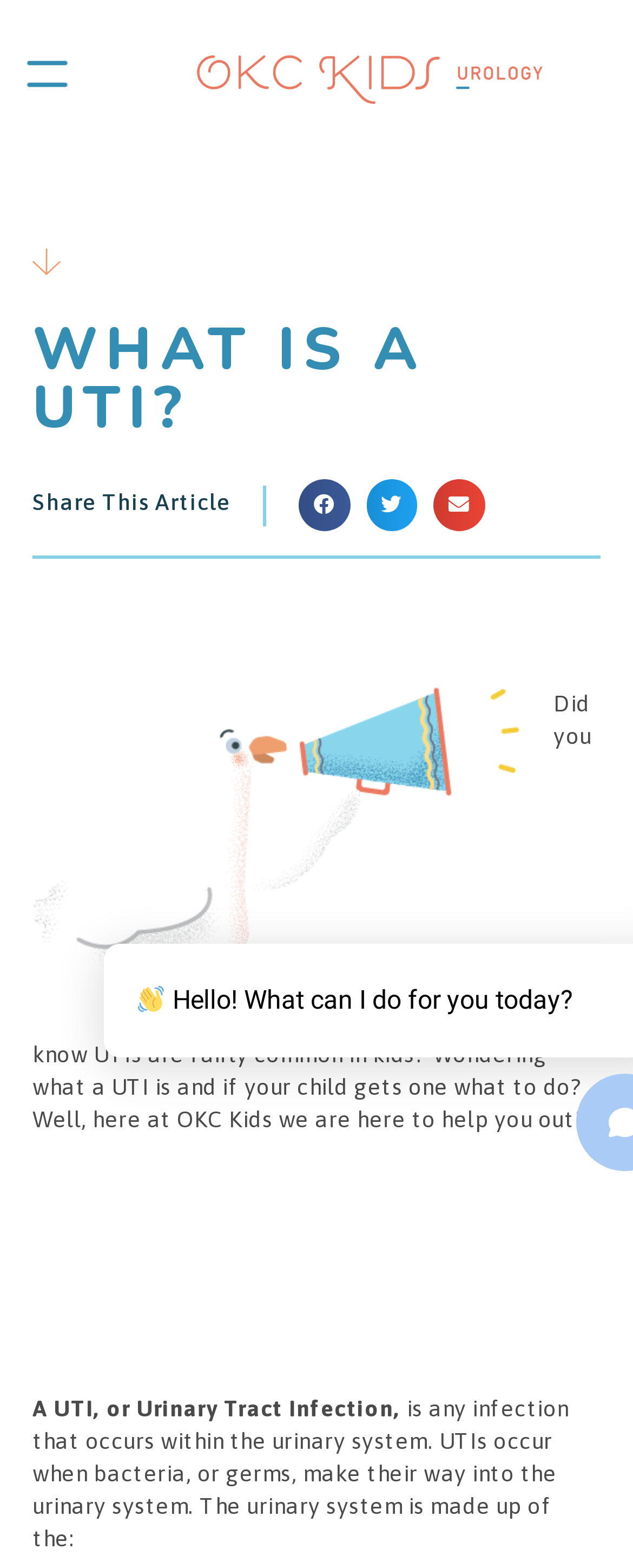Respond to the question below with a single word or phrase:
What is the purpose of the OKC Kids website?

To help with UTIs